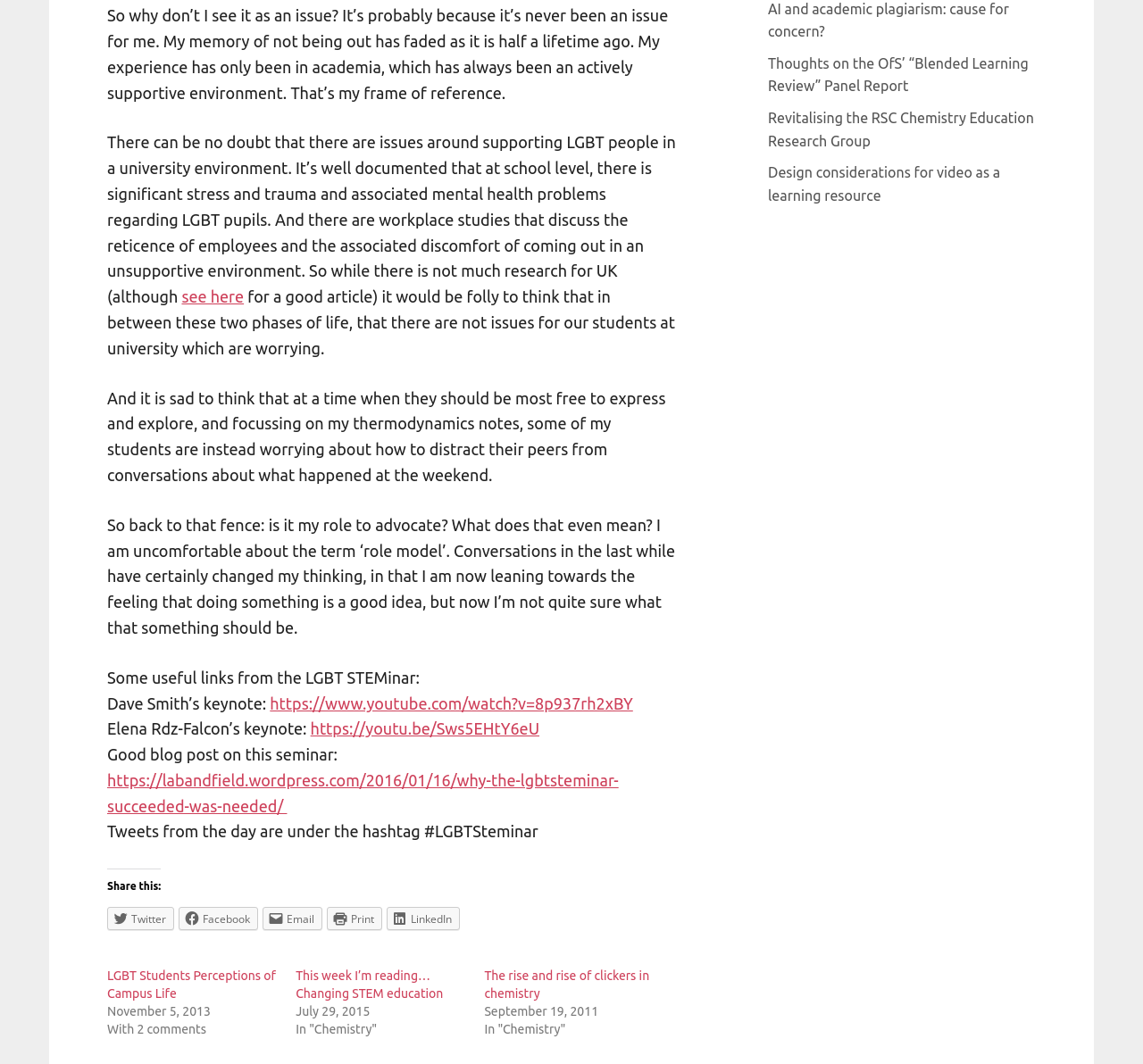Please determine the bounding box coordinates for the UI element described here. Use the format (top-left x, top-left y, bottom-right x, bottom-right y) with values bounded between 0 and 1: Facebook

[0.156, 0.852, 0.226, 0.874]